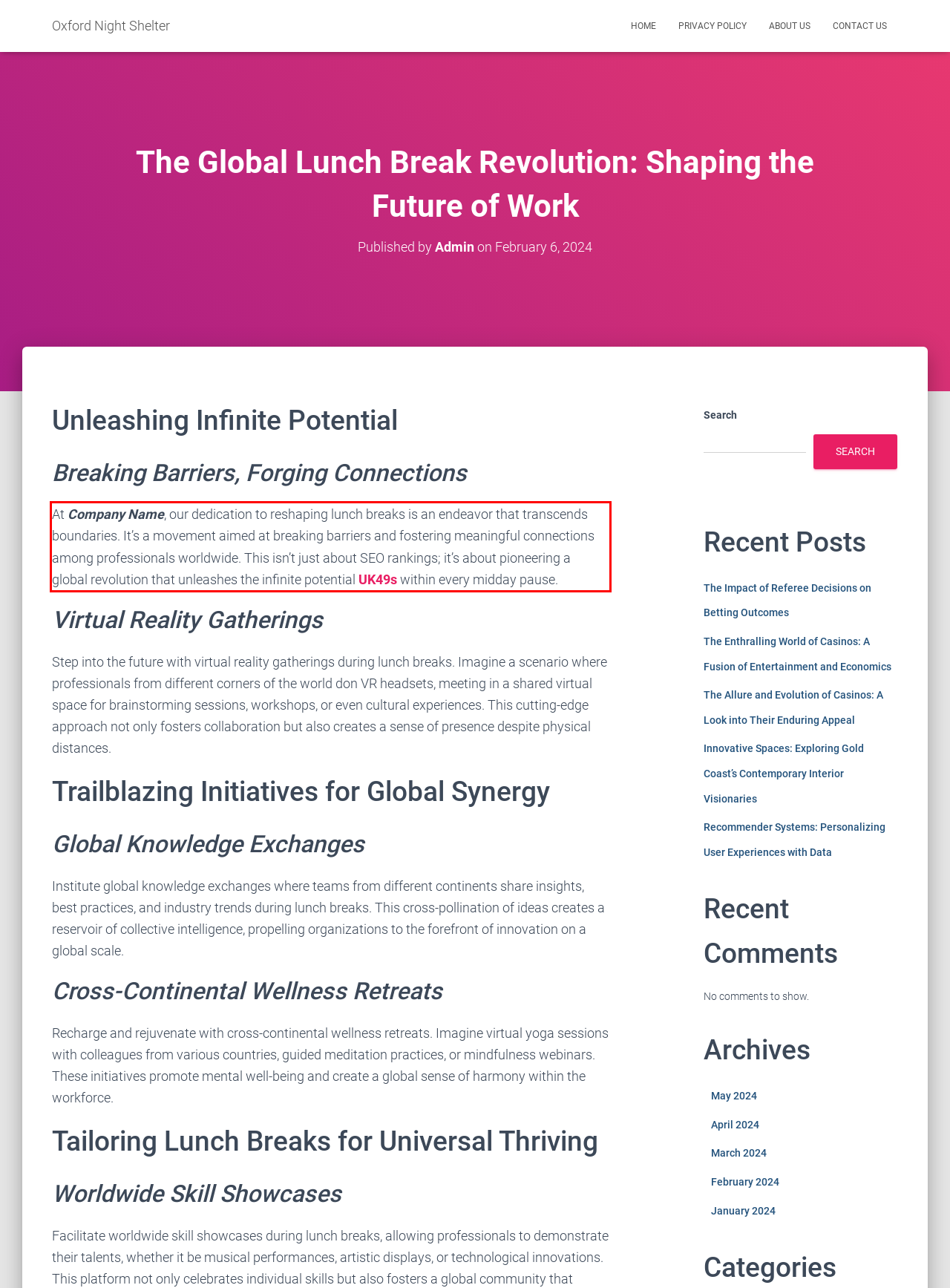Given a screenshot of a webpage with a red bounding box, extract the text content from the UI element inside the red bounding box.

At Company Name, our dedication to reshaping lunch breaks is an endeavor that transcends boundaries. It’s a movement aimed at breaking barriers and fostering meaningful connections among professionals worldwide. This isn’t just about SEO rankings; it’s about pioneering a global revolution that unleashes the infinite potential UK49s within every midday pause.